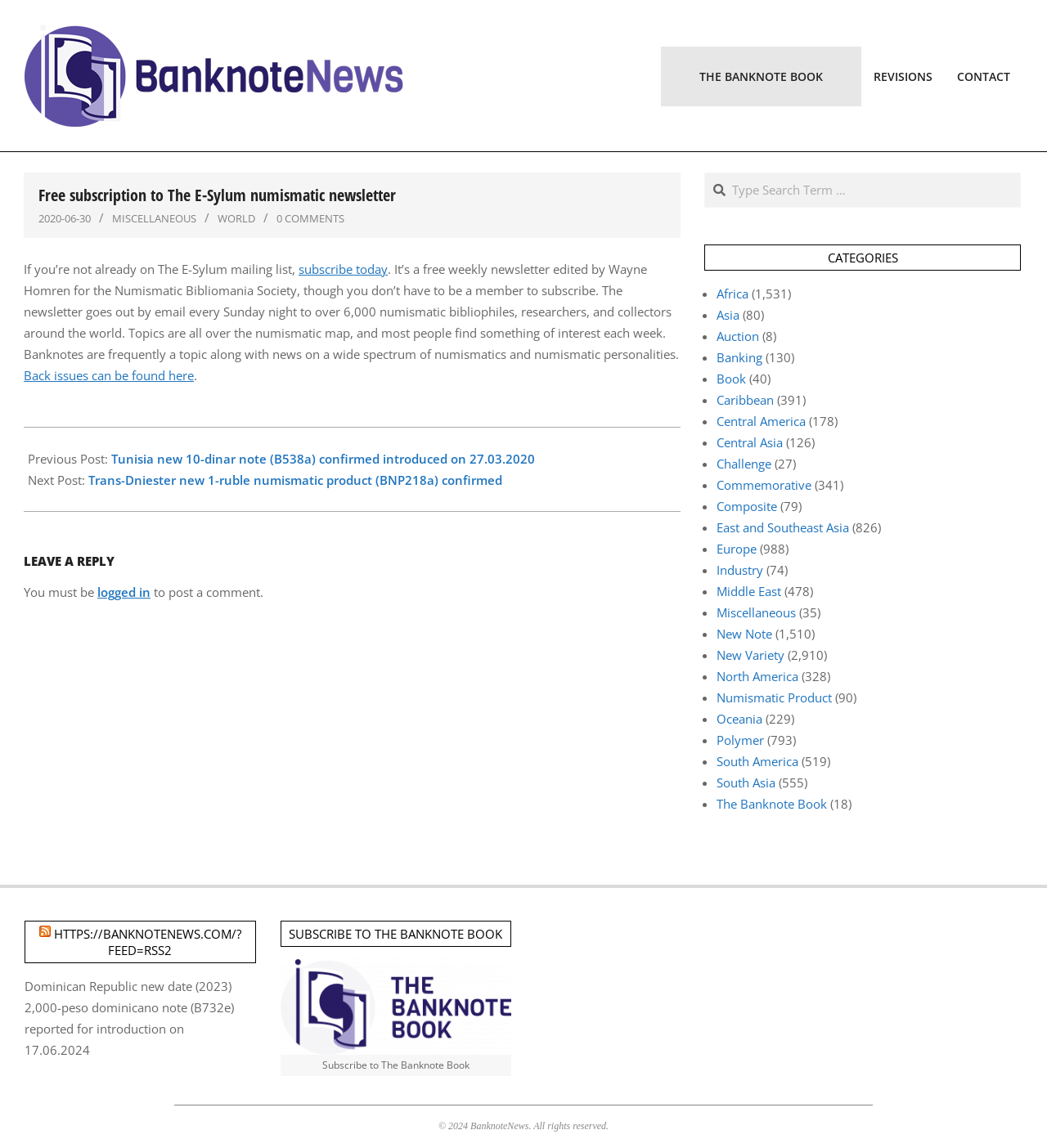How many numismatic bibliophiles, researchers, and collectors receive the newsletter?
Please provide a single word or phrase as your answer based on the screenshot.

over 6,000